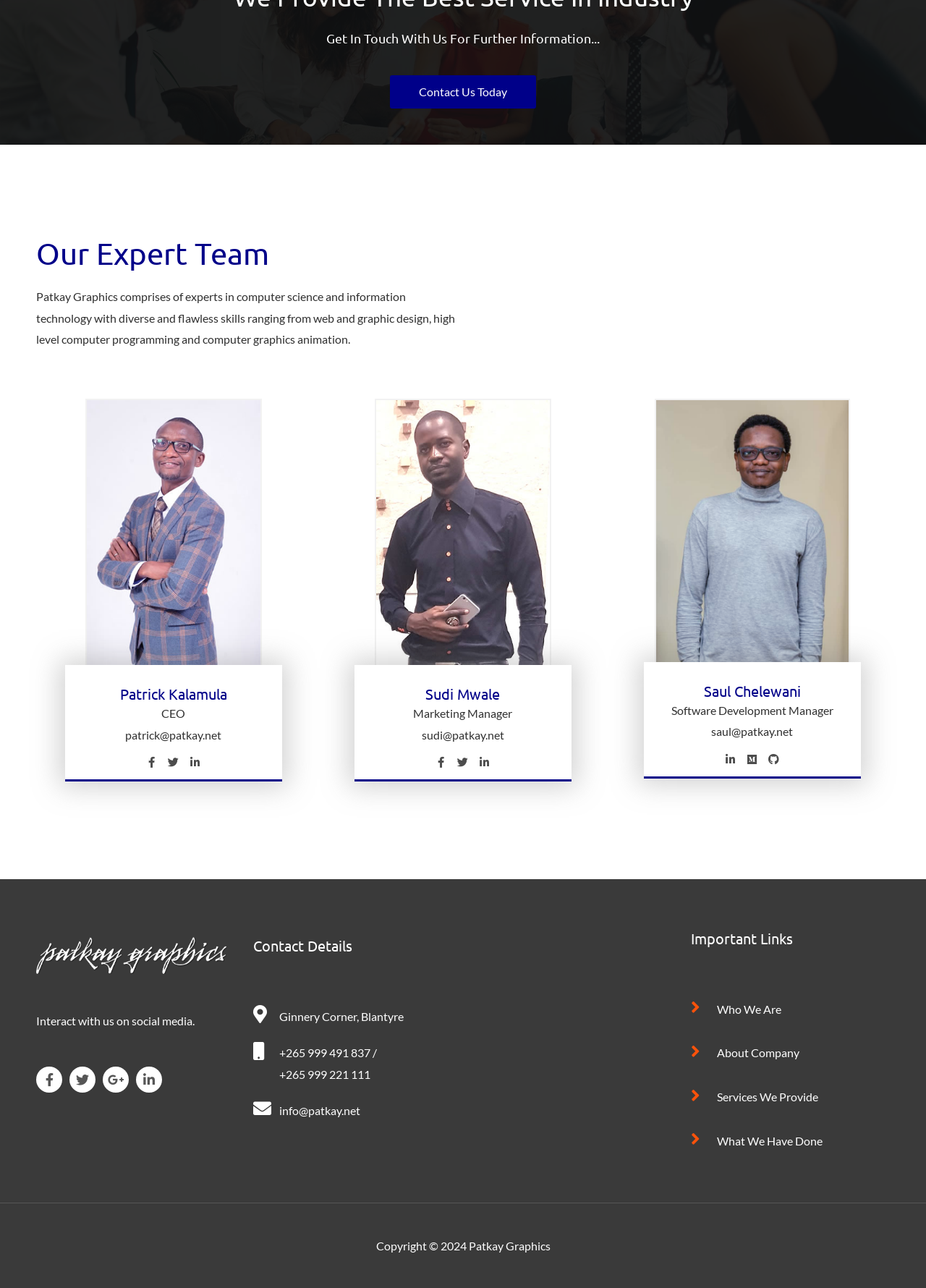Respond with a single word or phrase to the following question:
How many team members are listed?

3